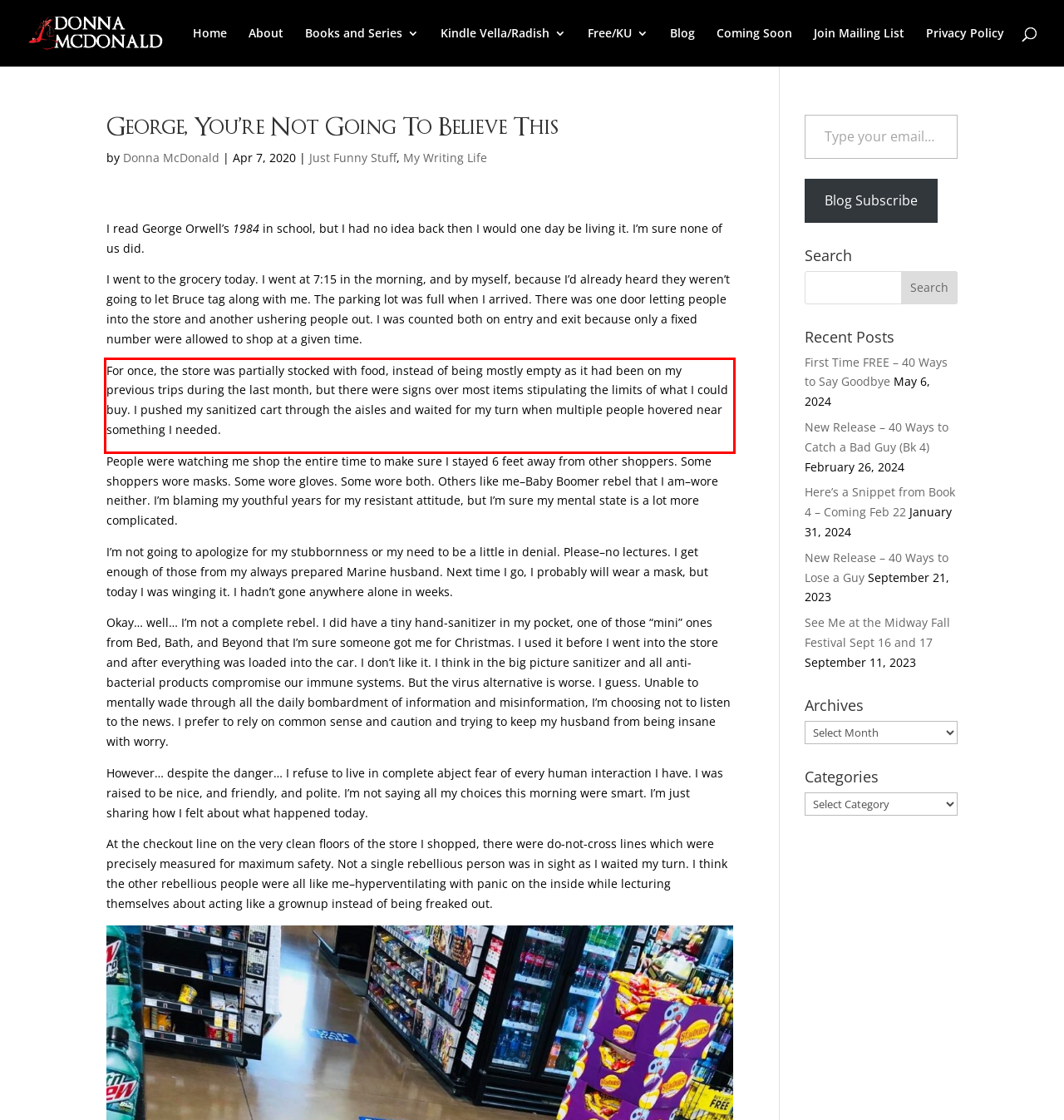Using the provided screenshot of a webpage, recognize the text inside the red rectangle bounding box by performing OCR.

For once, the store was partially stocked with food, instead of being mostly empty as it had been on my previous trips during the last month, but there were signs over most items stipulating the limits of what I could buy. I pushed my sanitized cart through the aisles and waited for my turn when multiple people hovered near something I needed.